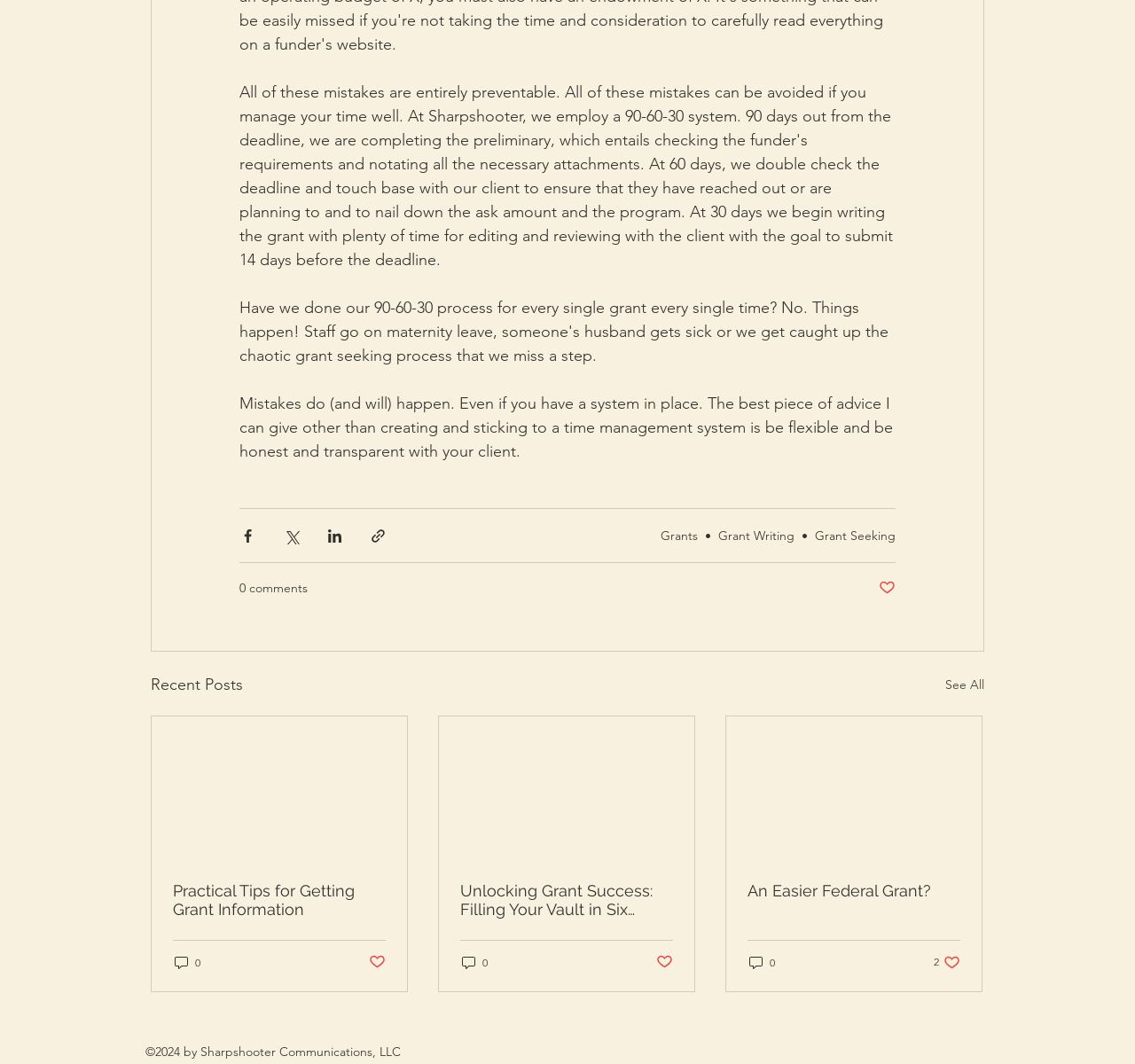Provide the bounding box coordinates for the area that should be clicked to complete the instruction: "See All Recent Posts".

[0.833, 0.632, 0.867, 0.656]